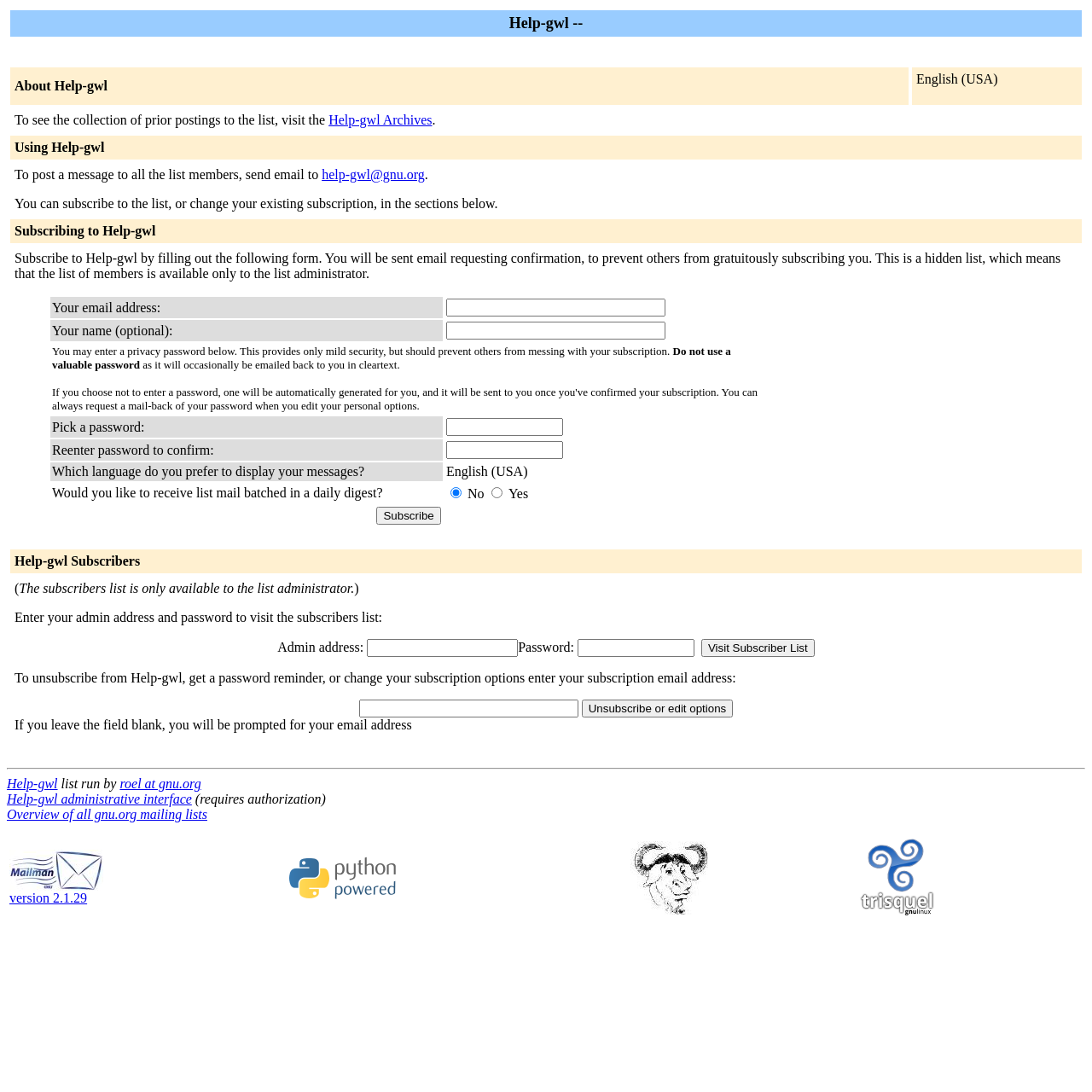What is the version of Mailman used to deliver this mailing list?
Ensure your answer is thorough and detailed.

The version of Mailman used to deliver this mailing list is 2.1.29, which is mentioned at the bottom of the webpage.